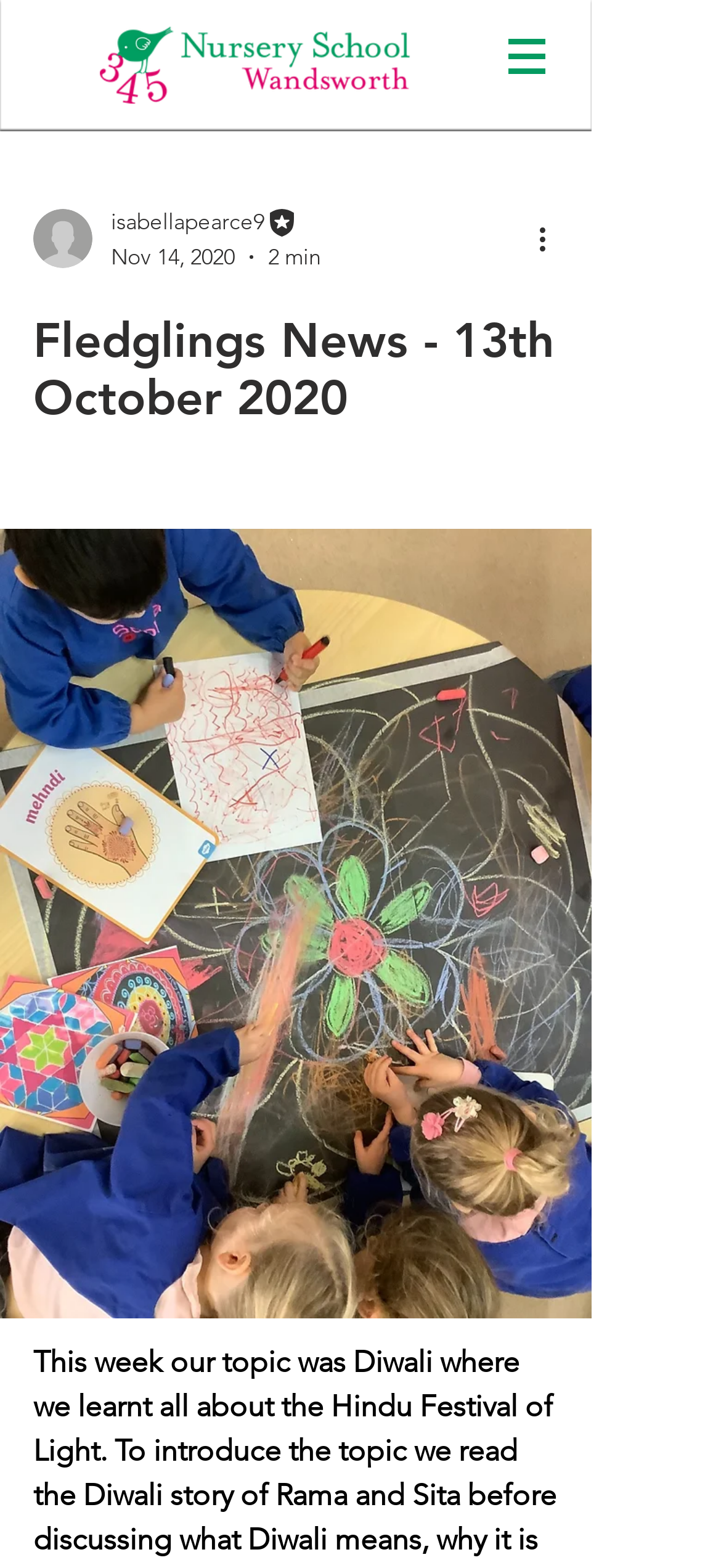Provide your answer in one word or a succinct phrase for the question: 
What is the role of Isabella Pearce?

Editor